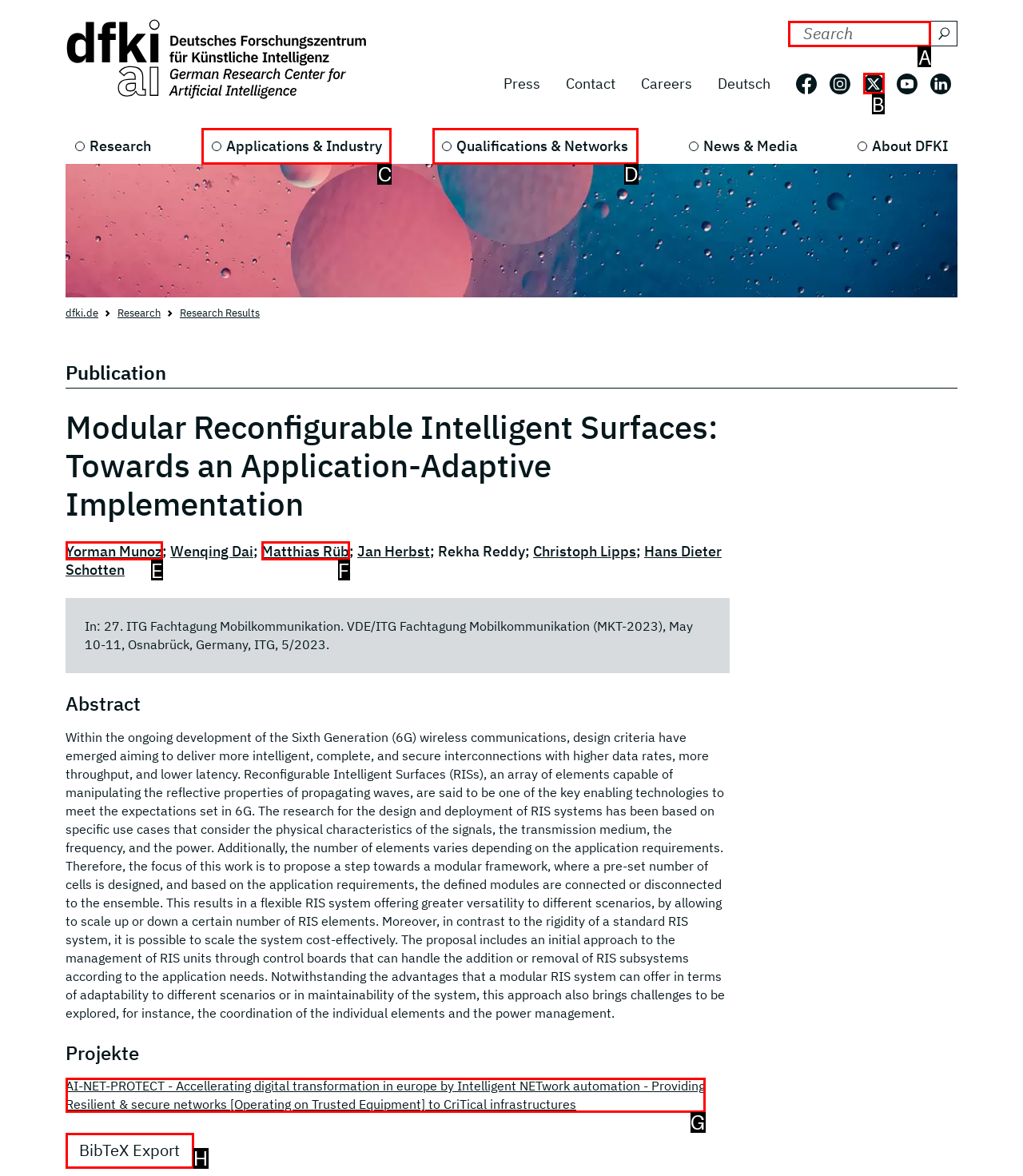Which choice should you pick to execute the task: Search DFKI for a specific topic
Respond with the letter associated with the correct option only.

A